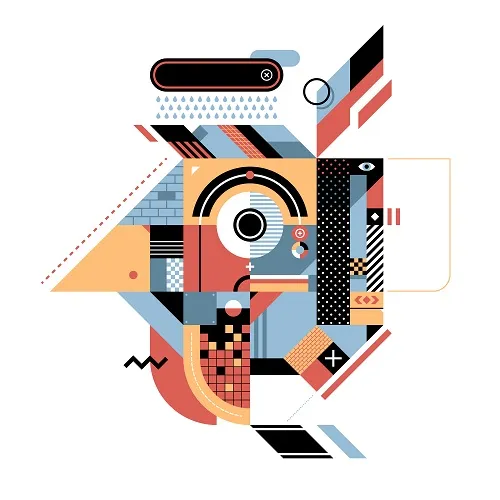What is the date associated with this image?
Provide a comprehensive and detailed answer to the question.

The caption provides a temporal context for the image, stating that the date associated with this image is July 3, 2019, which may resonate with themes of modern abstraction and philosophical inquiry.